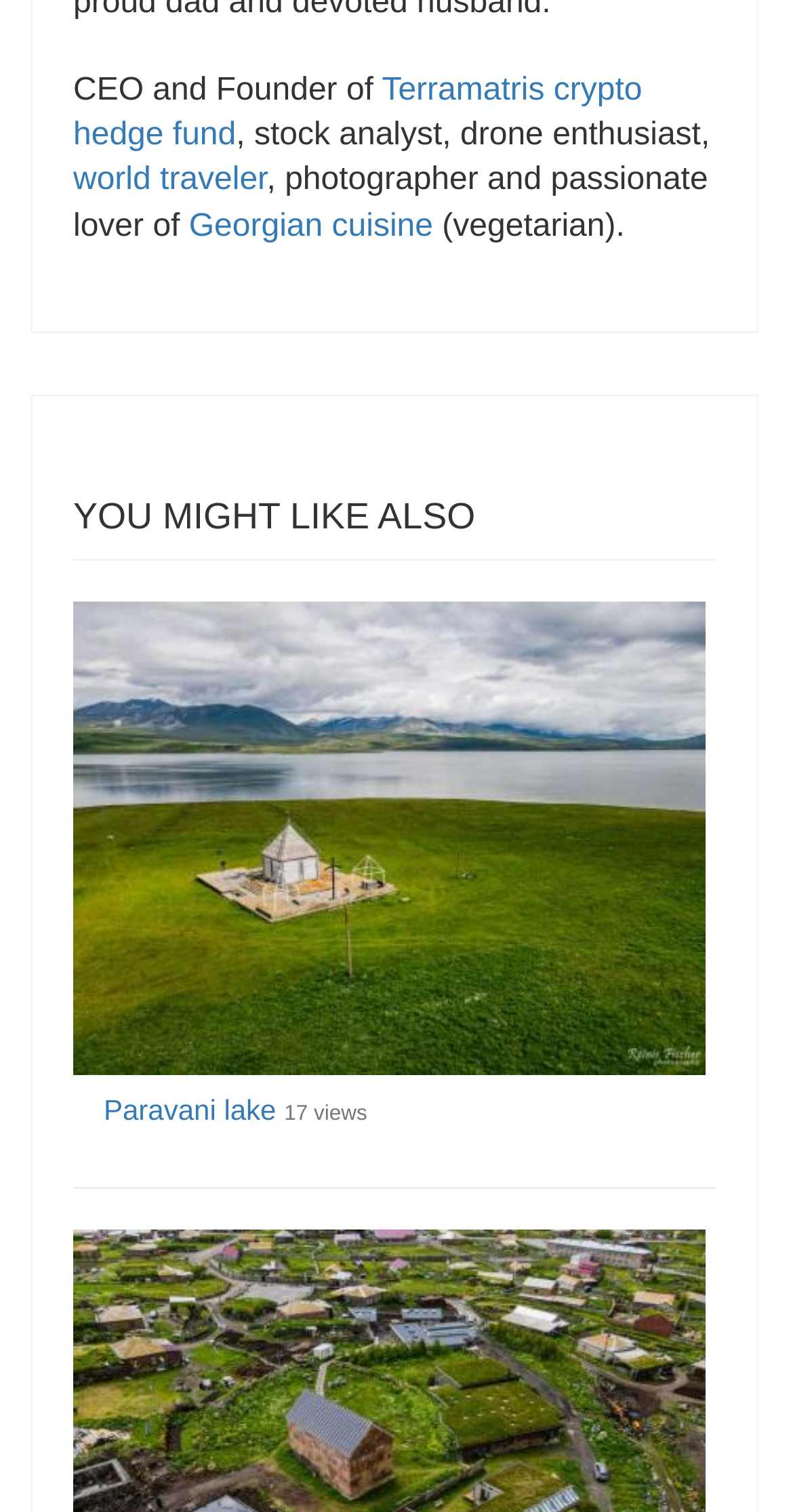What is the person's interest besides stock analysis?
Examine the image and provide an in-depth answer to the question.

The text ', stock analyst, drone enthusiast,' suggests that the person has an interest in drones besides being a stock analyst.